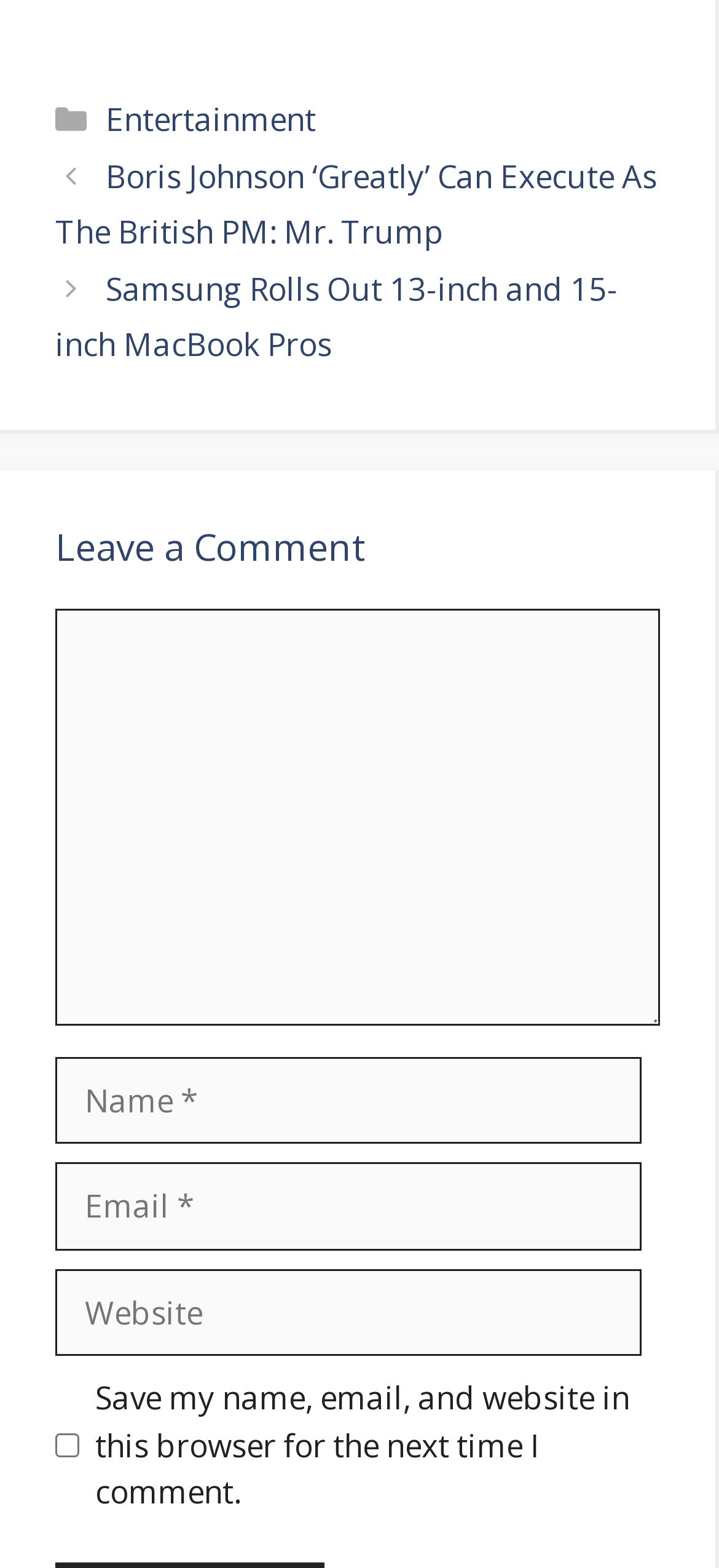Provide a thorough and detailed response to the question by examining the image: 
What is the category of the first post?

By looking at the navigation section, I found a link 'Entertainment' which is a category of the first post.